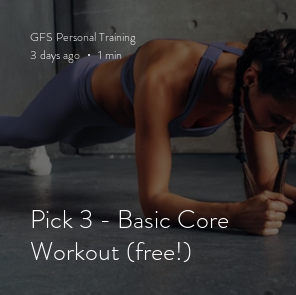Provide an extensive narrative of what is shown in the image.

The image features a fit individual executing a plank exercise, showcasing proper form and concentration. The subject is wearing a stylish athletic outfit, emphasizing a commitment to fitness. Superimposed text highlights the title "Pick 3 - Basic Core Workout (free!)" along with the blog's name, "GFS Personal Training," and additional details indicating the post was published three days ago, suggesting it is a recent addition to the blog. This post focuses on core strength, inviting readers to engage with the provided workout. The overall layout and design suggest an emphasis on accessibility to fitness, making it appealing to a wide audience.